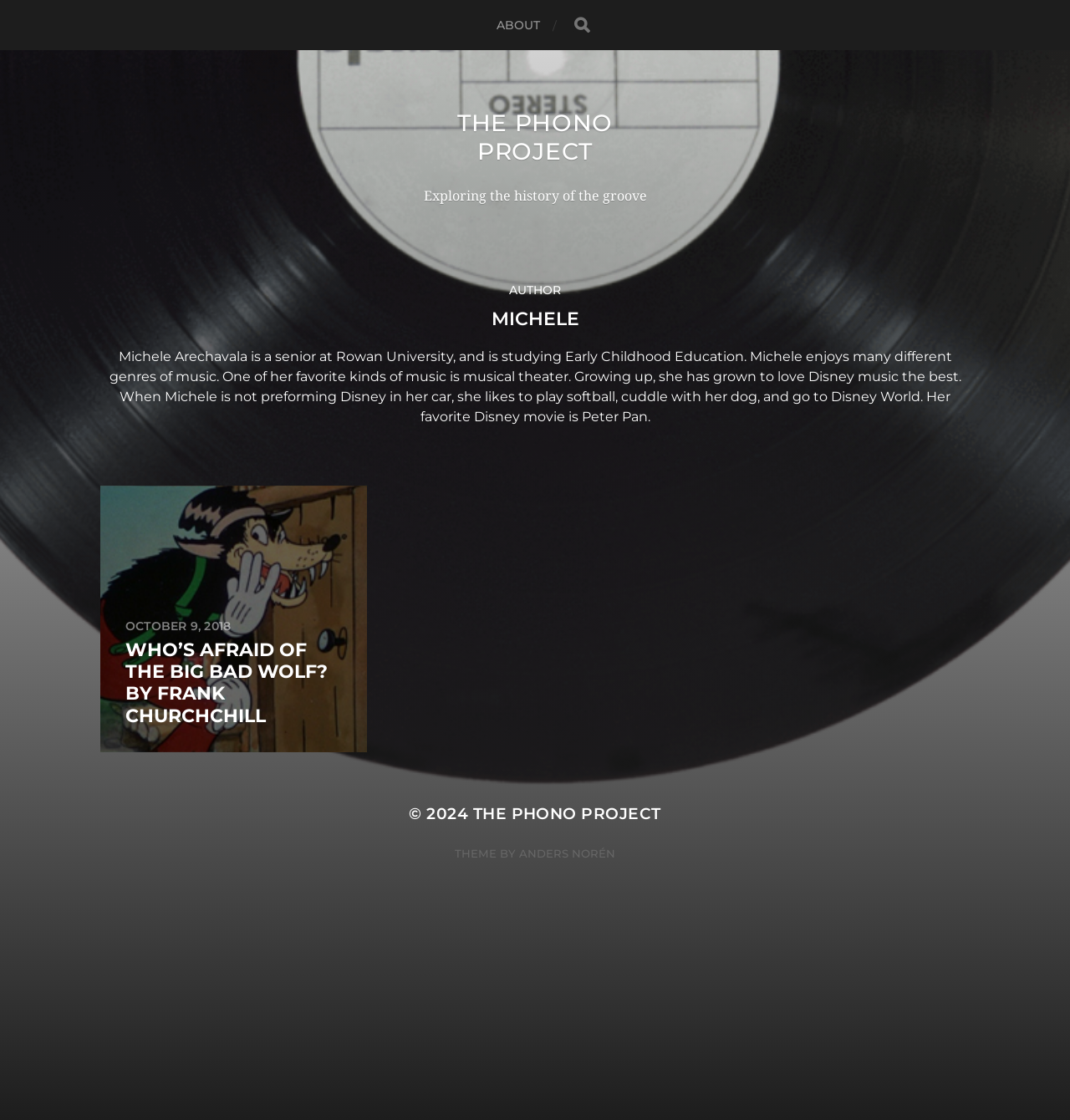Reply to the question with a single word or phrase:
What is the name of Michele's favorite Disney movie?

Peter Pan